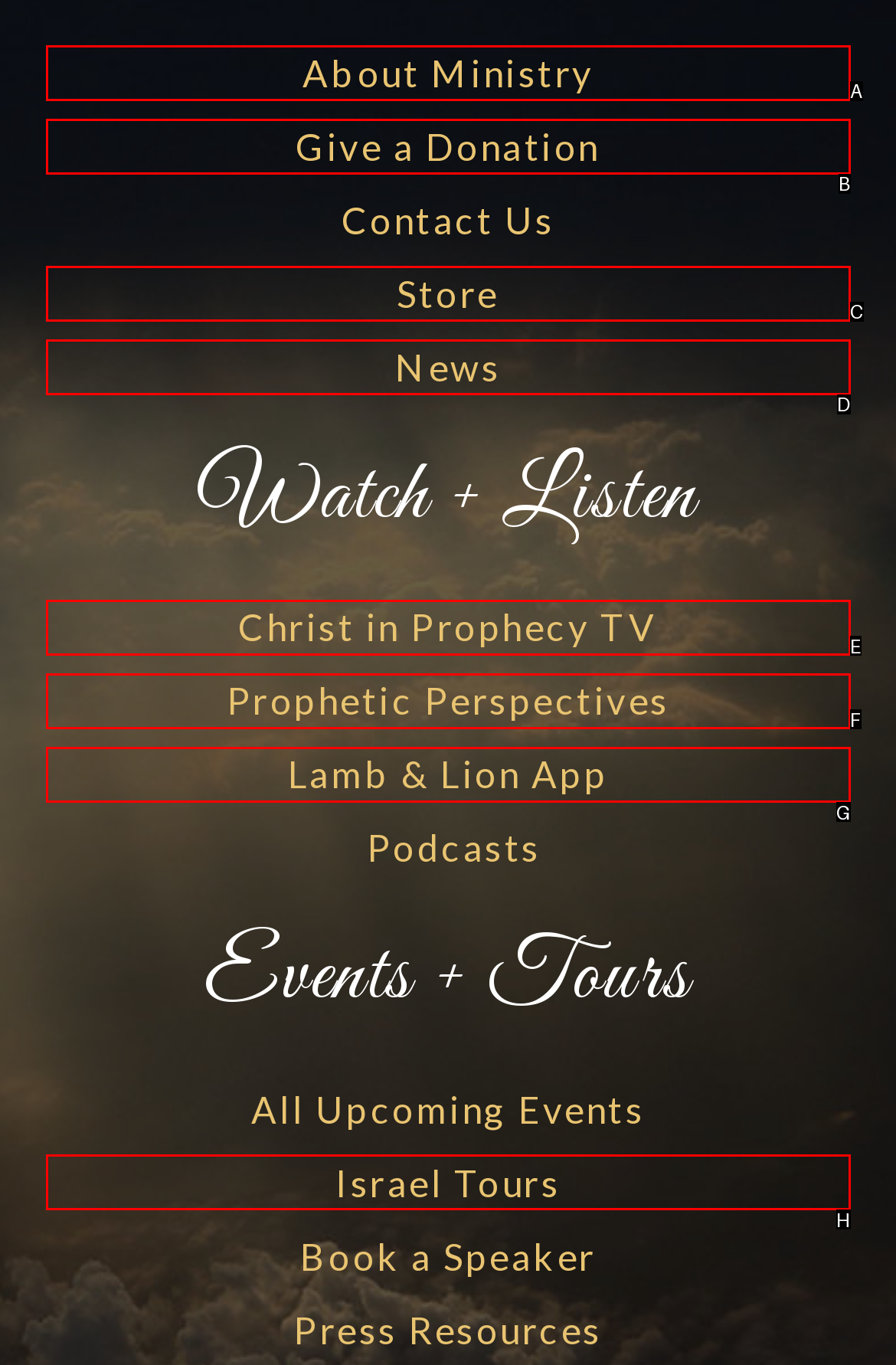Based on the element description: Give a Donation, choose the best matching option. Provide the letter of the option directly.

B